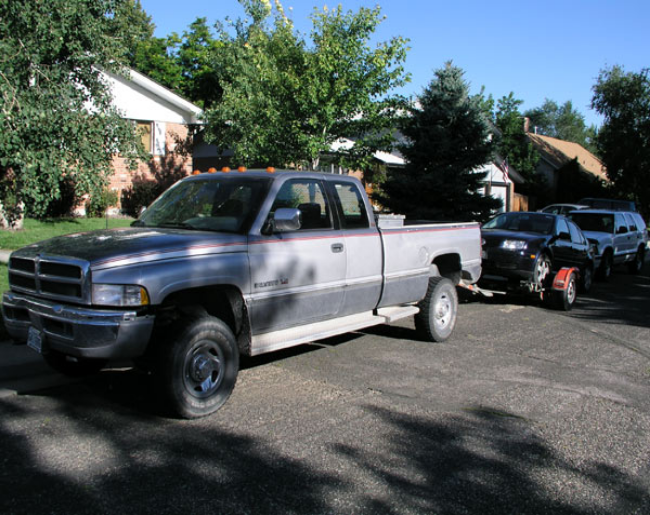Please provide a one-word or short phrase answer to the question:
How many lights are on the roof of the pickup truck?

Five